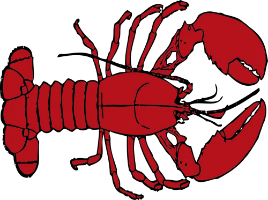Craft a thorough explanation of what is depicted in the image.

The image showcases a vibrant, stylized depiction of a red lobster, highlighting its distinctive features such as large claws, segmented body, and long antennae. Known for its delicious flavor, the lobster is often a centerpiece in seafood cuisine. This representation ties into the delightful culinary experience of enjoying a "Grilled Lobster Tail," where the rich, succulent meat is a favorite among seafood enthusiasts. The accompanying article likely offers a delectable recipe, guiding readers on how to expertly prepare this seafood delicacy at home for a flavorful dining experience.